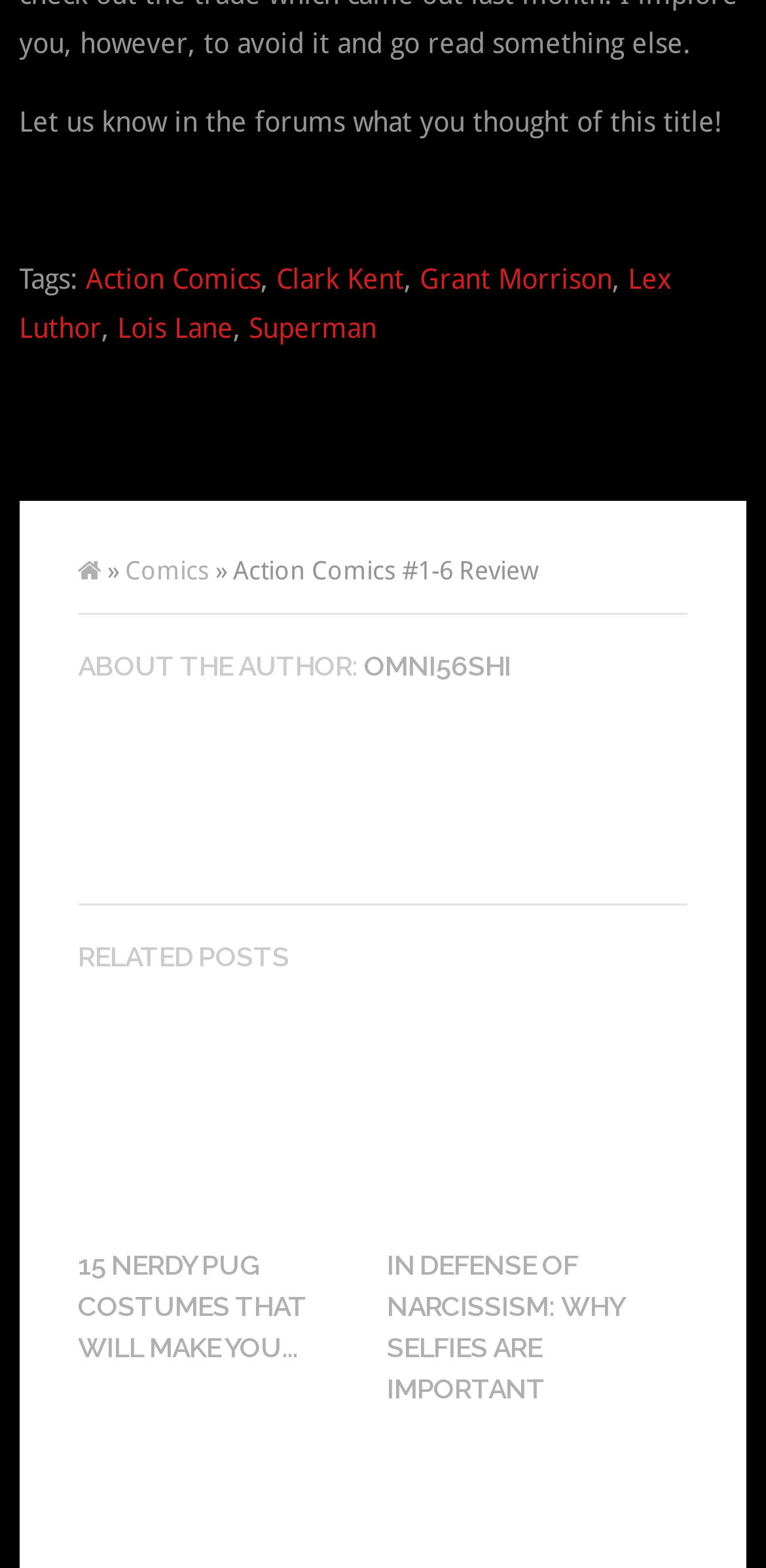Please identify the bounding box coordinates of the area I need to click to accomplish the following instruction: "Read the article 'IN DEFENSE OF NARCISSISM: WHY SELFIES ARE IMPORTANT'".

[0.505, 0.797, 0.814, 0.896]